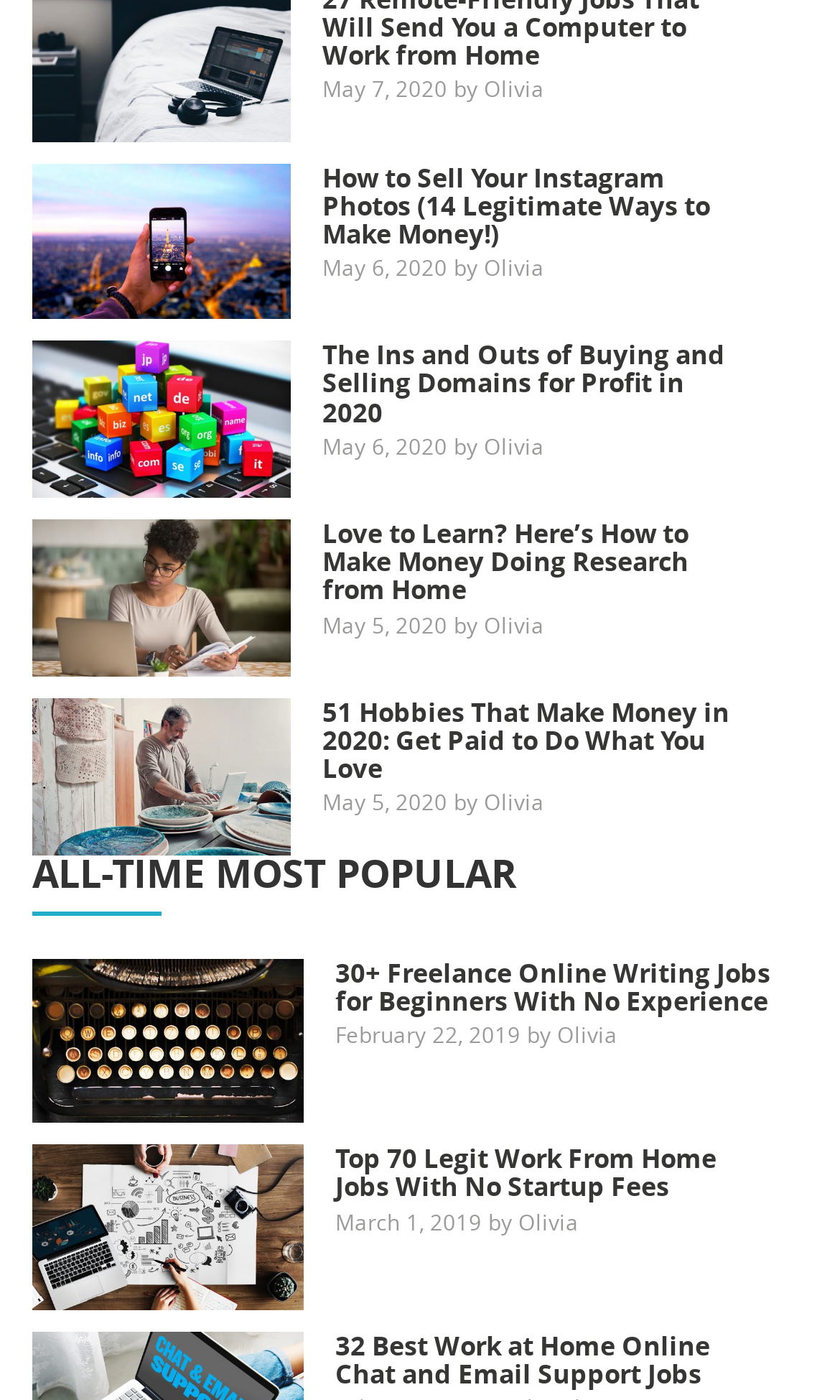What is the date of the oldest article?
Give a single word or phrase answer based on the content of the image.

February 22, 2019